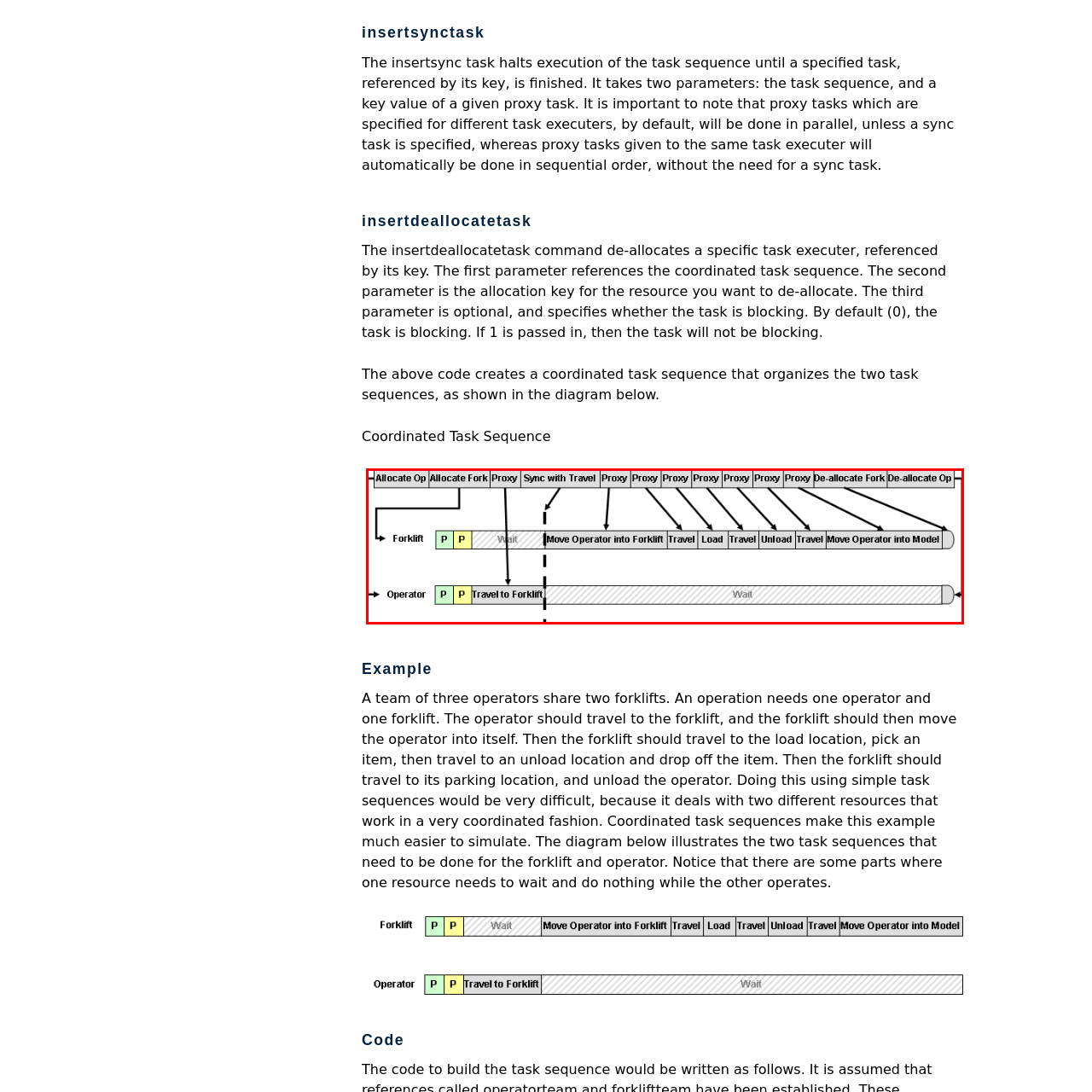Give a detailed account of the visual elements present in the image highlighted by the red border.

The image illustrates a diagram of a coordinated task sequence involving two resources: a forklift and an operator. The flowchart outlines the step-by-step operations needed to complete a task that requires both resources to work together efficiently. 

At the top of the diagram, the task sequence begins with the allocation of both the operator and the forklift. The series of tasks includes key actions such as waiting, moving the operator into the forklift, traveling, loading an item, unloading, and returning the operator to their designated model. The use of "Proxies" throughout the sequence signifies the parallel tasks being executed and their synchronization points, particularly with the "Sync with Travel" operation indicating coordinated movements.

The distinct segments for both the forklift and the operator visually represent their interaction, showing how one must wait for the other at certain points to ensure smooth and efficient task execution. This diagram serves as a conceptual aid to understand the complexities of managing multiple resources within a coordinated system, highlighting the necessity of strategic sequencing in task management.